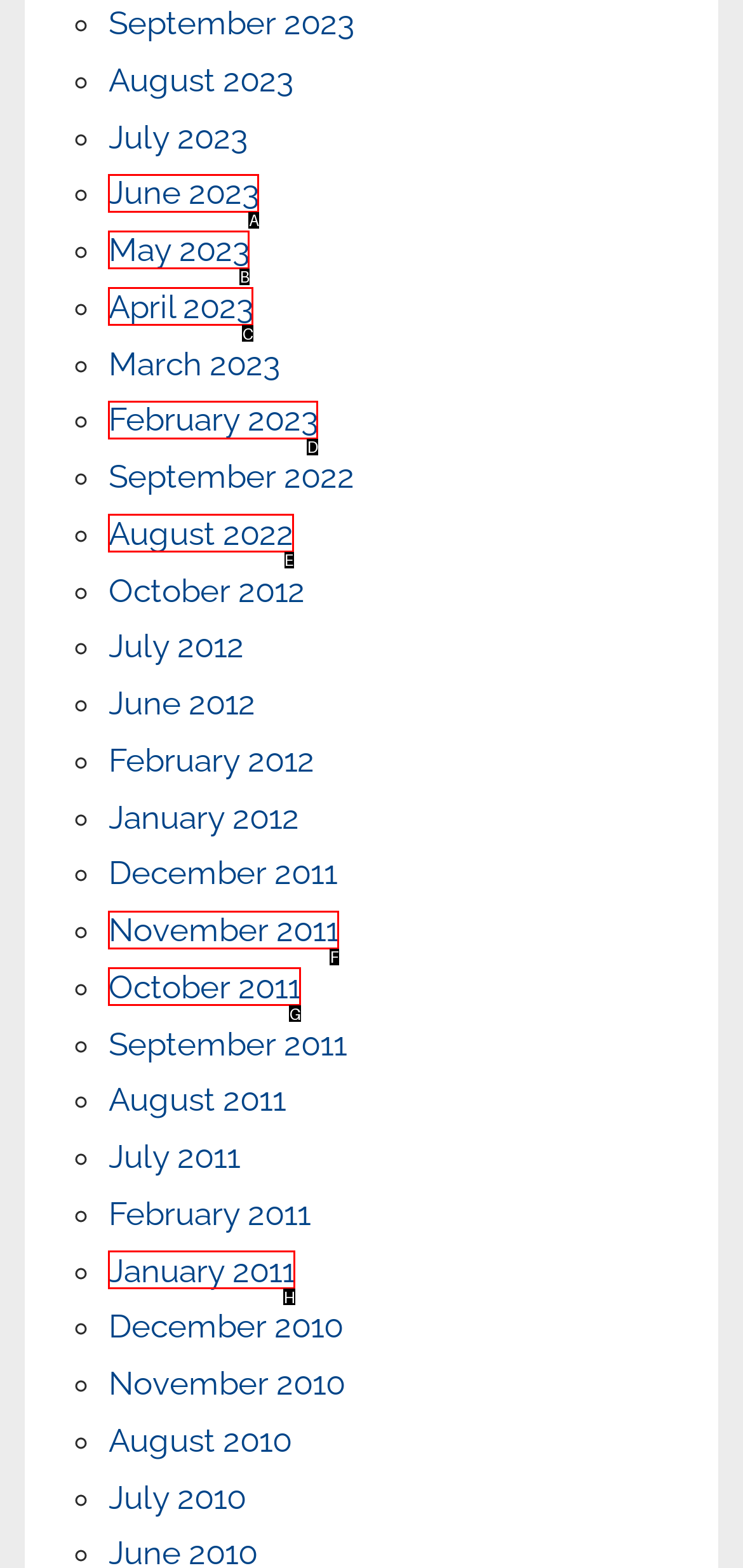Select the correct UI element to complete the task: View August 2022
Please provide the letter of the chosen option.

E